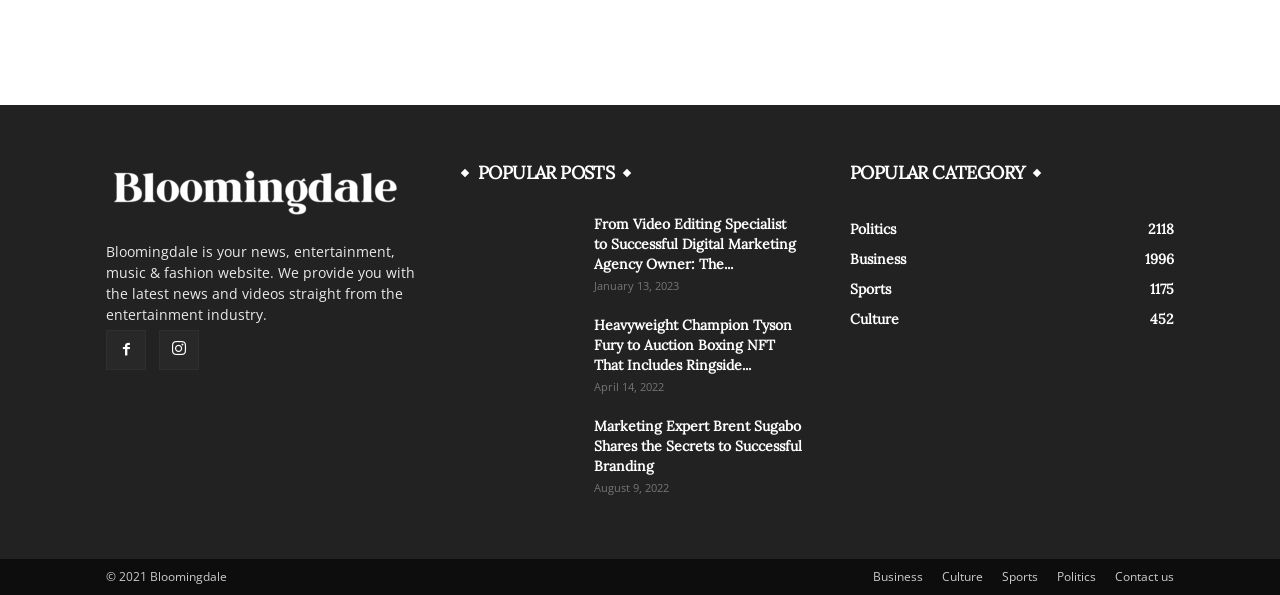Please find the bounding box coordinates (top-left x, top-left y, bottom-right x, bottom-right y) in the screenshot for the UI element described as follows: Business

[0.682, 0.955, 0.721, 0.985]